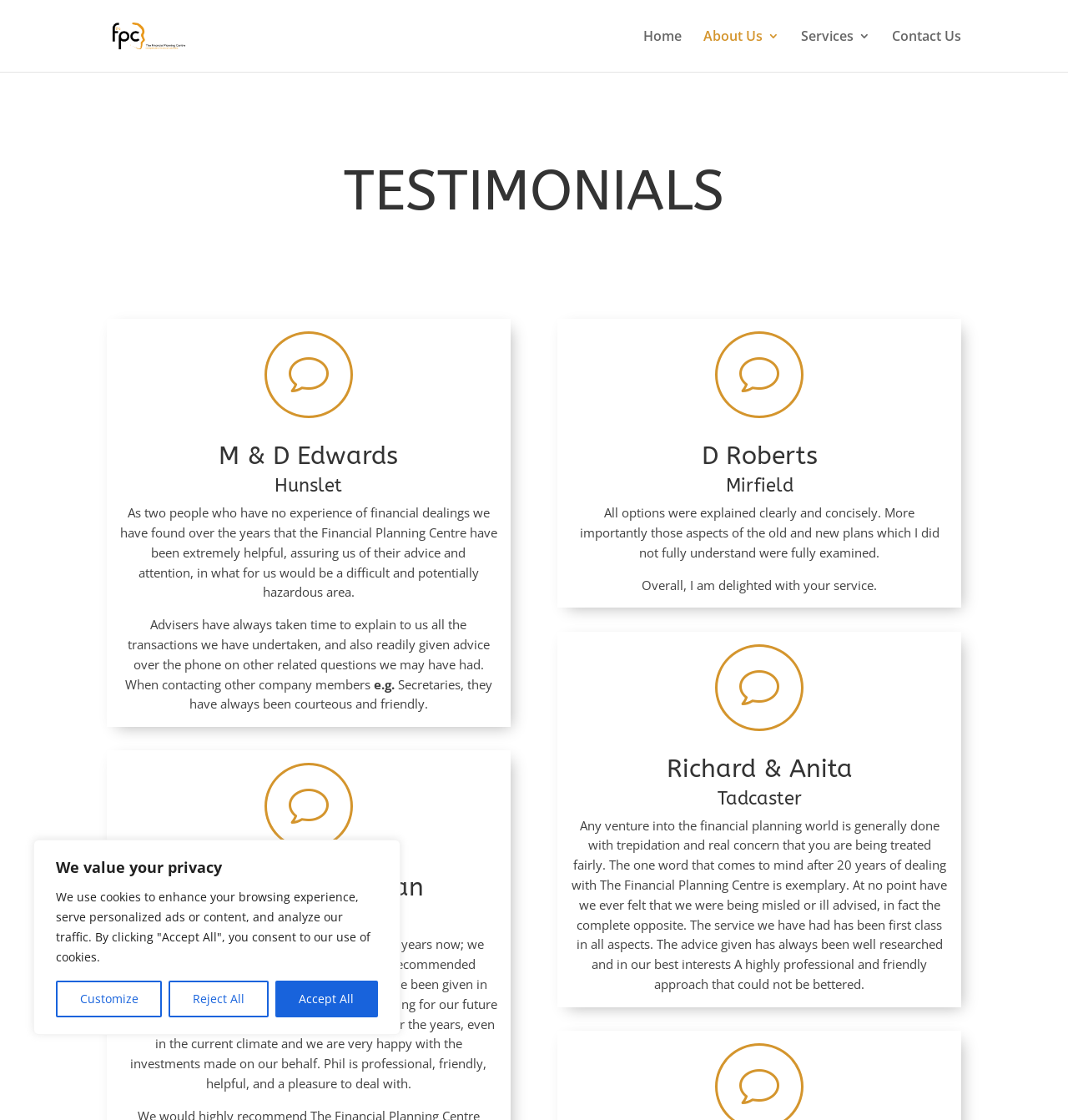Please identify the bounding box coordinates of the element I should click to complete this instruction: 'Search for something'. The coordinates should be given as four float numbers between 0 and 1, like this: [left, top, right, bottom].

None